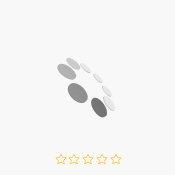Paint a vivid picture of the image with your description.

The image showcases a visually appealing collection of artificial shelf plants, designed to enhance home decor. The display is part of a category featuring popular products, offering a stylish option for those looking to add greenery to their spaces without the maintenance of live plants. Below the image, a star rating system is presented, indicating customer feedback, while pricing information suggests a competitive market offering, inviting potential buyers to explore more. This product is particularly suited for those interested in decorative solutions that provide both aesthetic value and convenience.